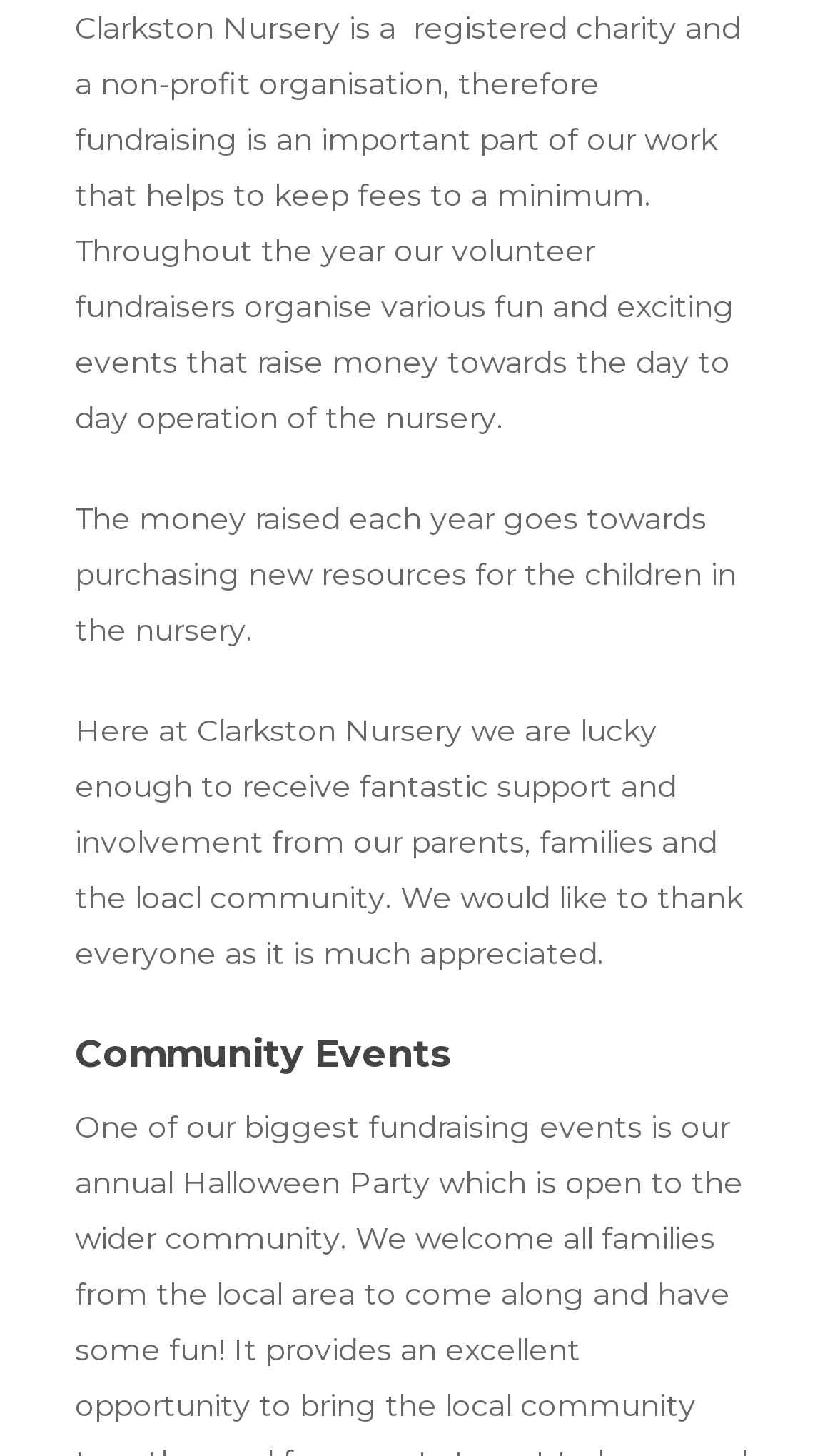Please determine the bounding box of the UI element that matches this description: Fundraising. The coordinates should be given as (top-left x, top-left y, bottom-right x, bottom-right y), with all values between 0 and 1.

[0.63, 0.142, 0.884, 0.177]